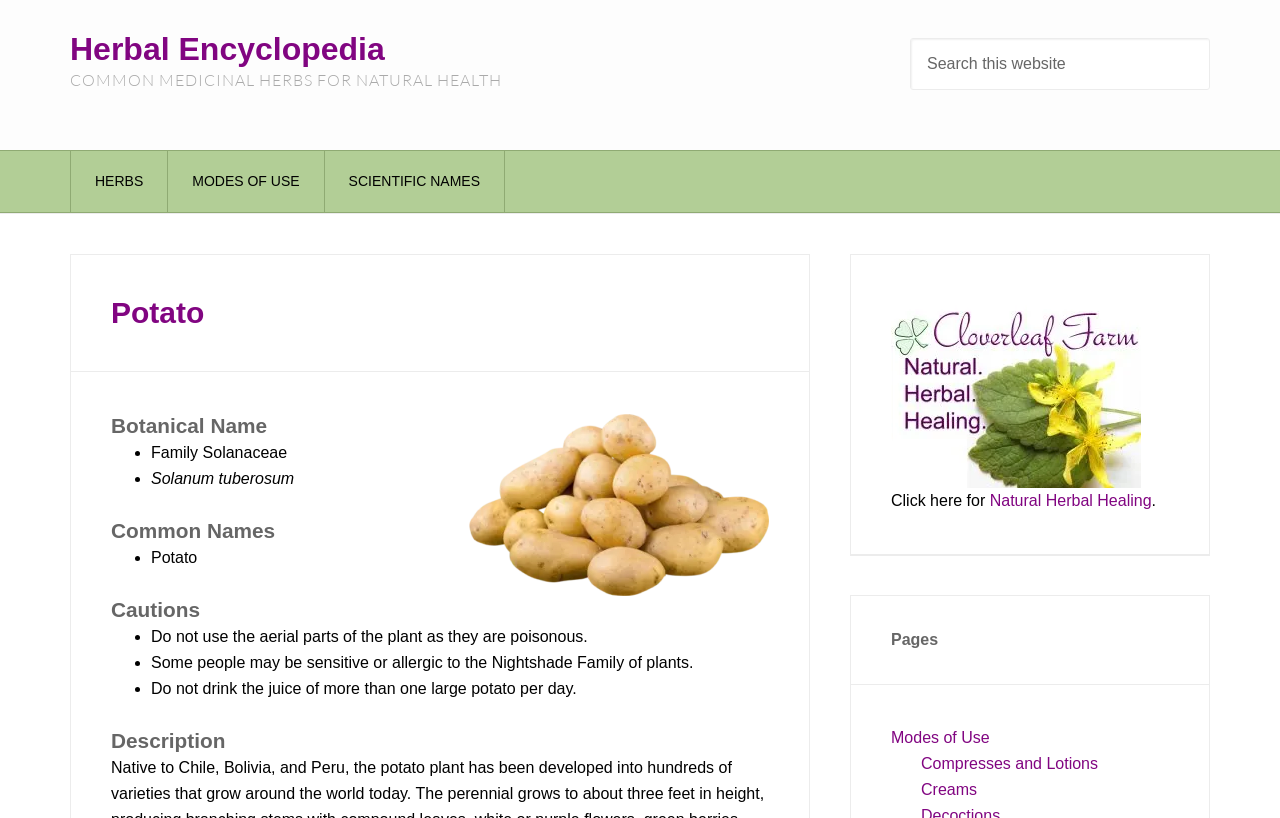Please locate the bounding box coordinates of the element that should be clicked to complete the given instruction: "Go to Modes of Use page".

[0.696, 0.891, 0.773, 0.912]